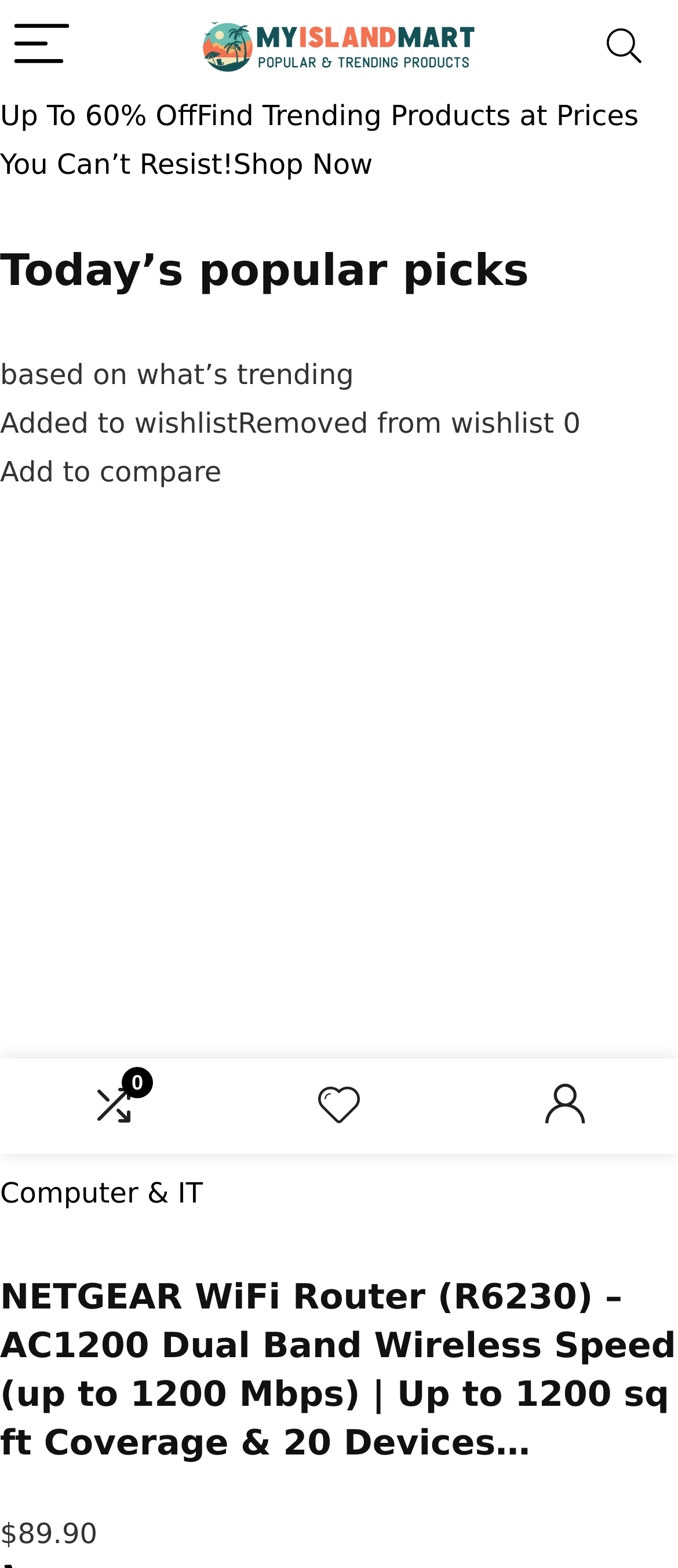What is the name of the website?
Ensure your answer is thorough and detailed.

The name of the website can be found in the image element with the text 'MyIslandMart' at the top of the webpage.